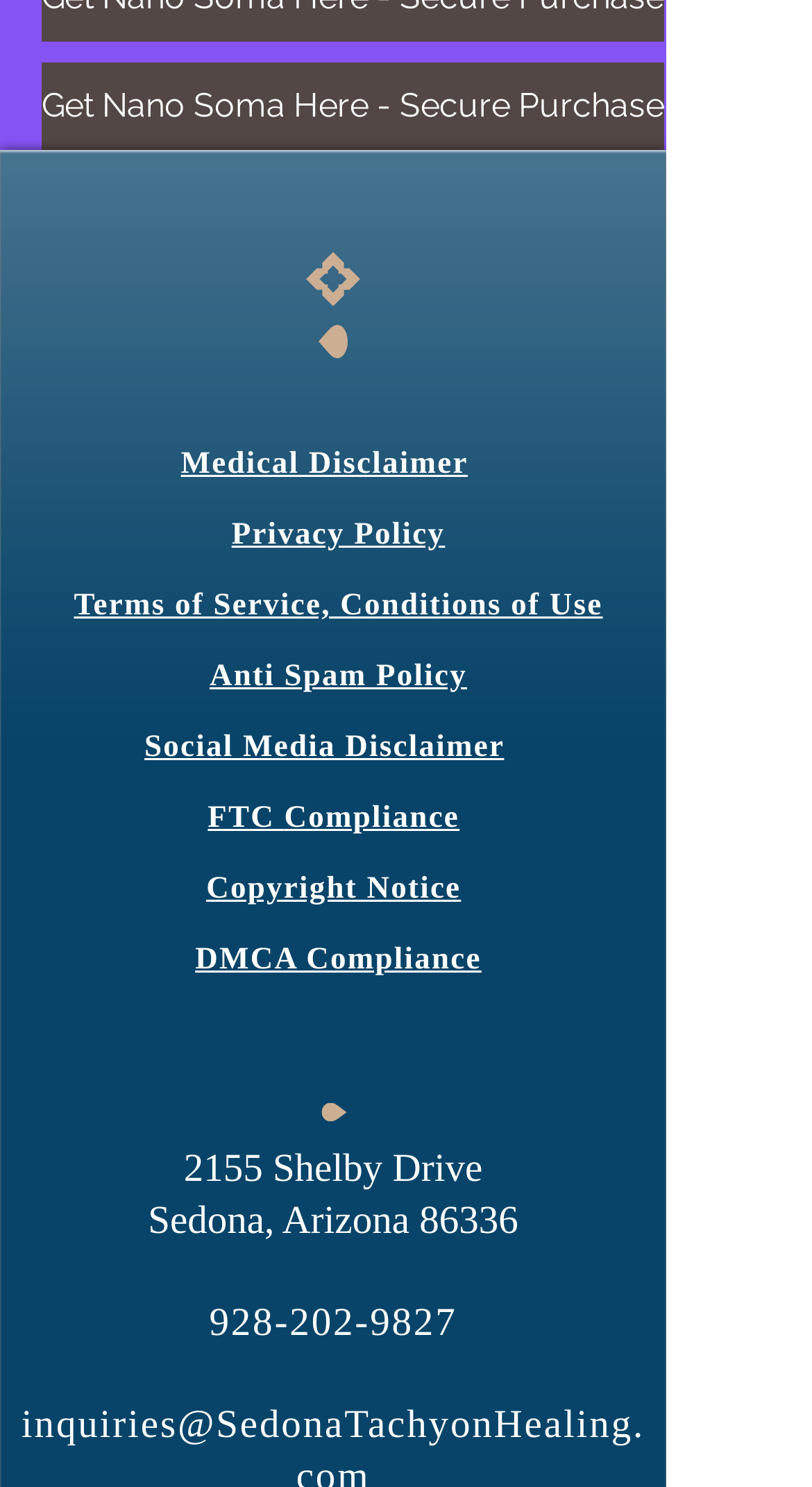Please specify the bounding box coordinates for the clickable region that will help you carry out the instruction: "Read Privacy Policy".

[0.285, 0.349, 0.548, 0.371]